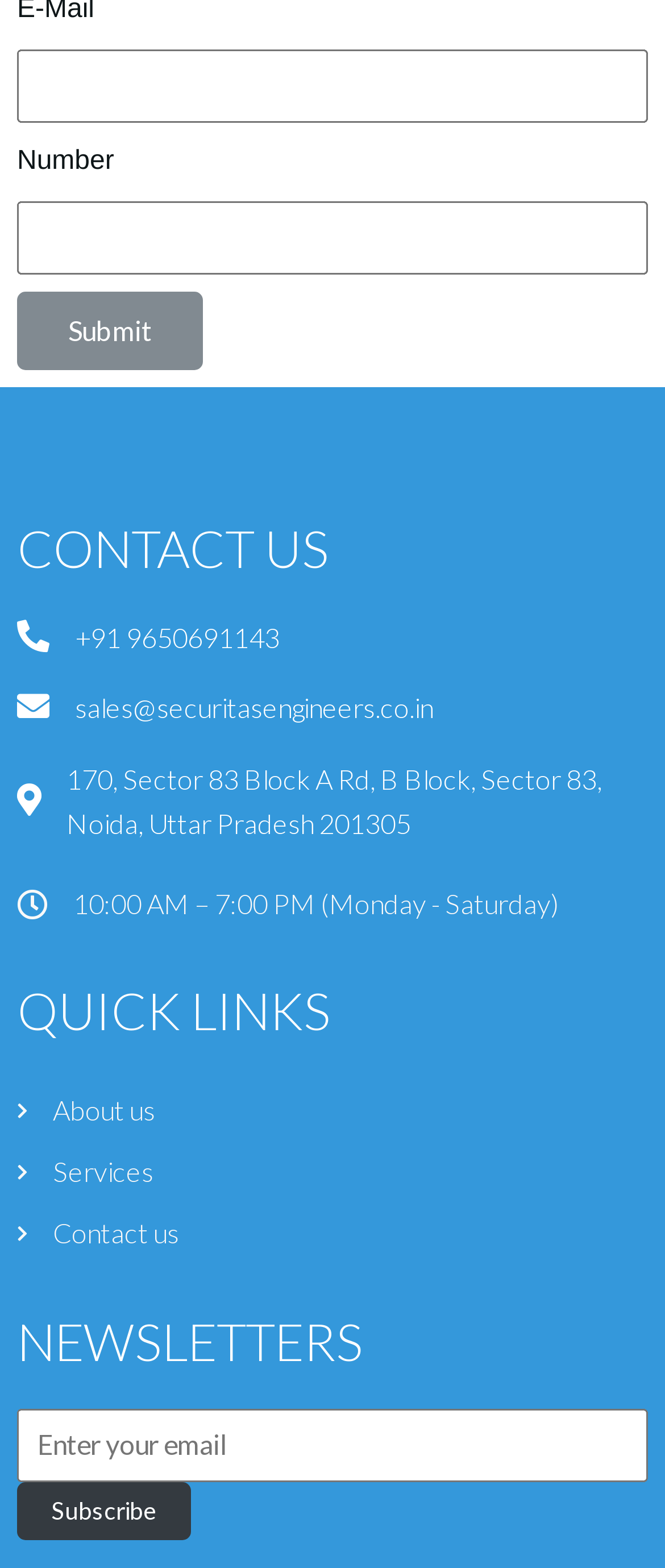What is the purpose of the textbox at the bottom?
Based on the visual details in the image, please answer the question thoroughly.

The textbox at the bottom has a placeholder text 'Enter your email', indicating that it is used to subscribe to a newsletter.